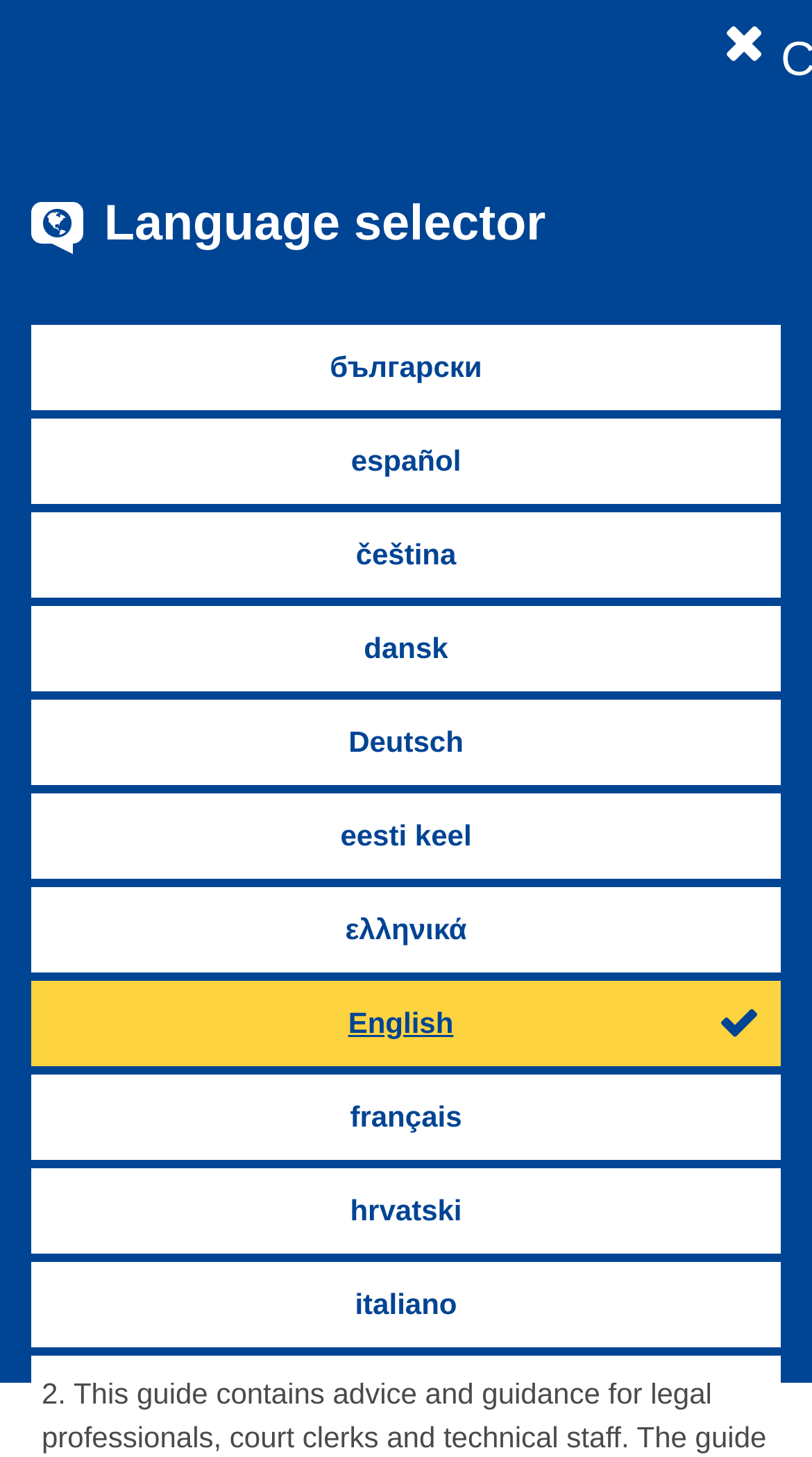Determine the bounding box coordinates of the clickable region to execute the instruction: "Sign in". The coordinates should be four float numbers between 0 and 1, denoted as [left, top, right, bottom].

[0.852, 0.066, 0.962, 0.089]